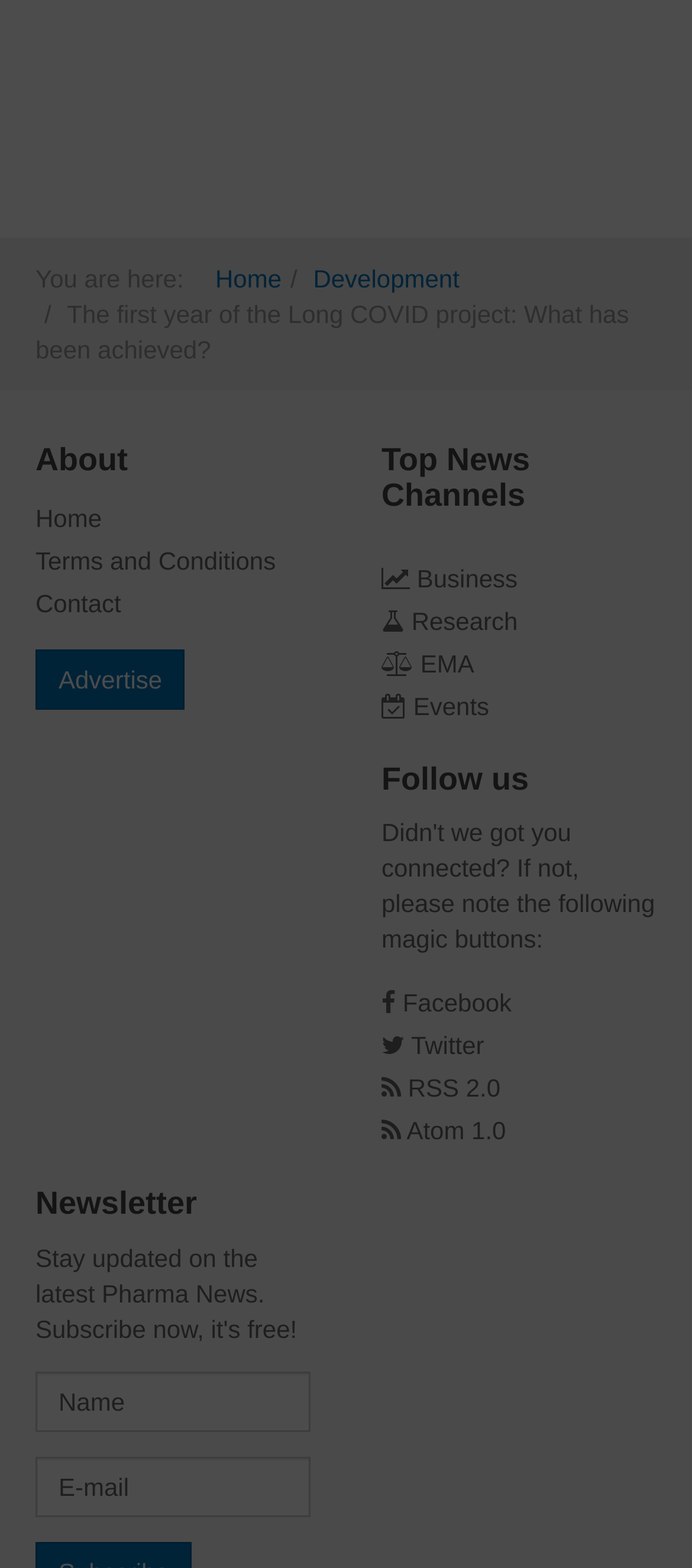Locate the bounding box coordinates of the element I should click to achieve the following instruction: "Enter name".

[0.051, 0.875, 0.449, 0.914]